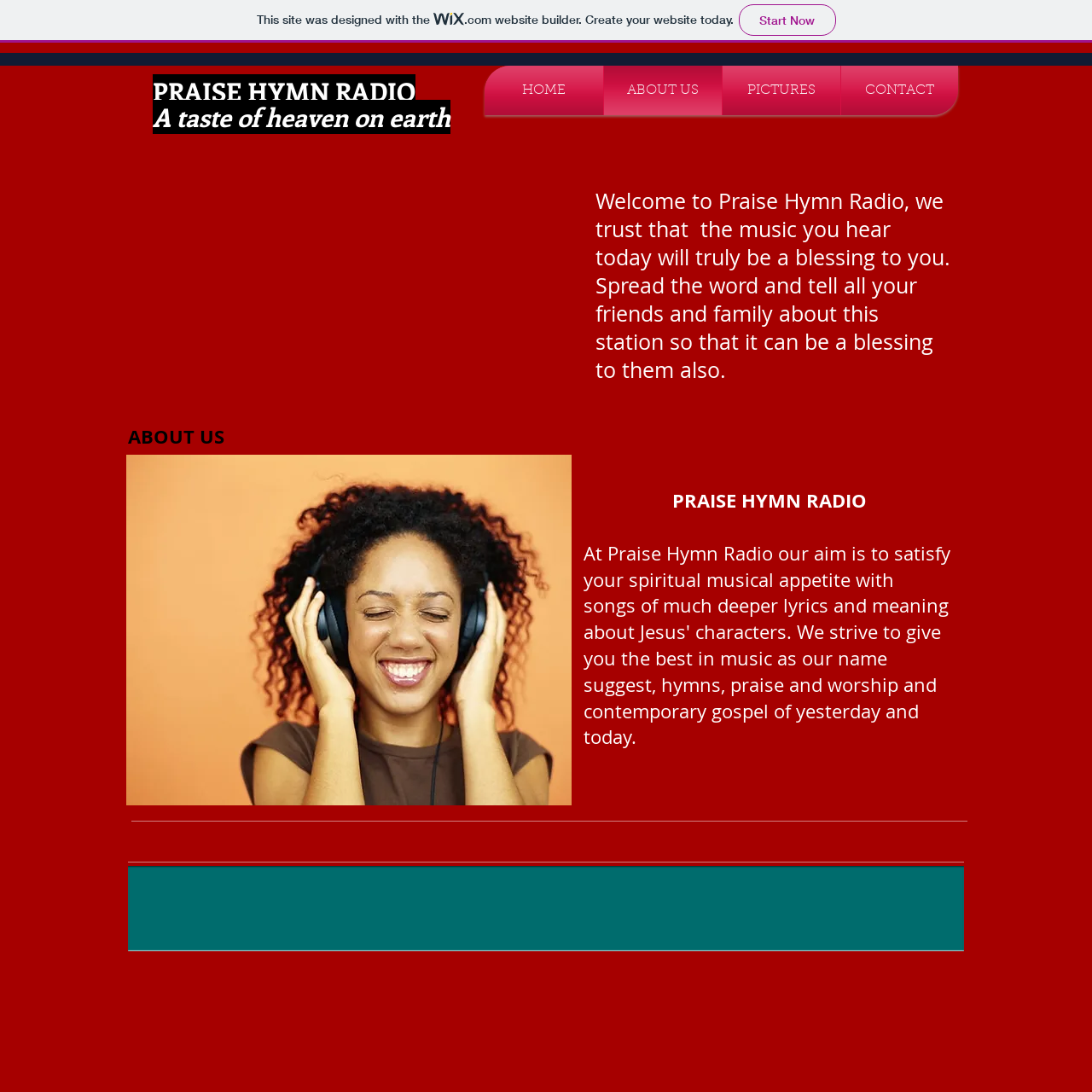What is the purpose of the website?
We need a detailed and exhaustive answer to the question. Please elaborate.

I inferred the purpose of the website by reading the static text elements. The text 'Welcome to Praise Hymn Radio, we trust that the music you hear today will truly be a blessing to you.' suggests that the website is sharing music with its visitors.